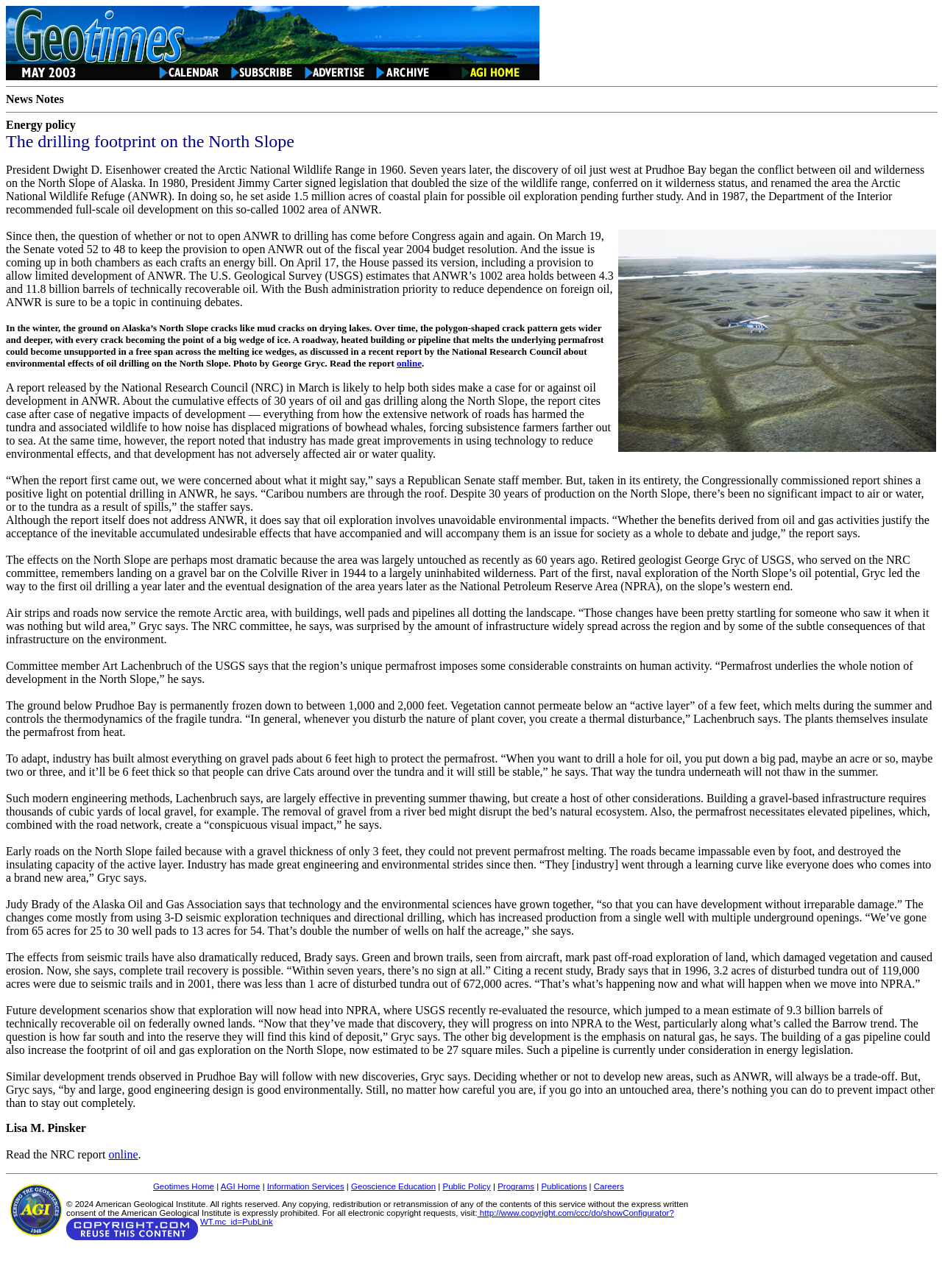What is the estimated amount of technically recoverable oil in ANWR?
Analyze the image and deliver a detailed answer to the question.

The estimated amount of technically recoverable oil in ANWR is between 4.3 and 11.8 billion barrels, which is mentioned in the StaticText element with the text 'The U.S. Geological Survey (USGS) estimates that ANWR’s 1002 area holds between 4.3 and 11.8 billion barrels of technically recoverable oil.' at coordinates [0.006, 0.178, 0.651, 0.239].